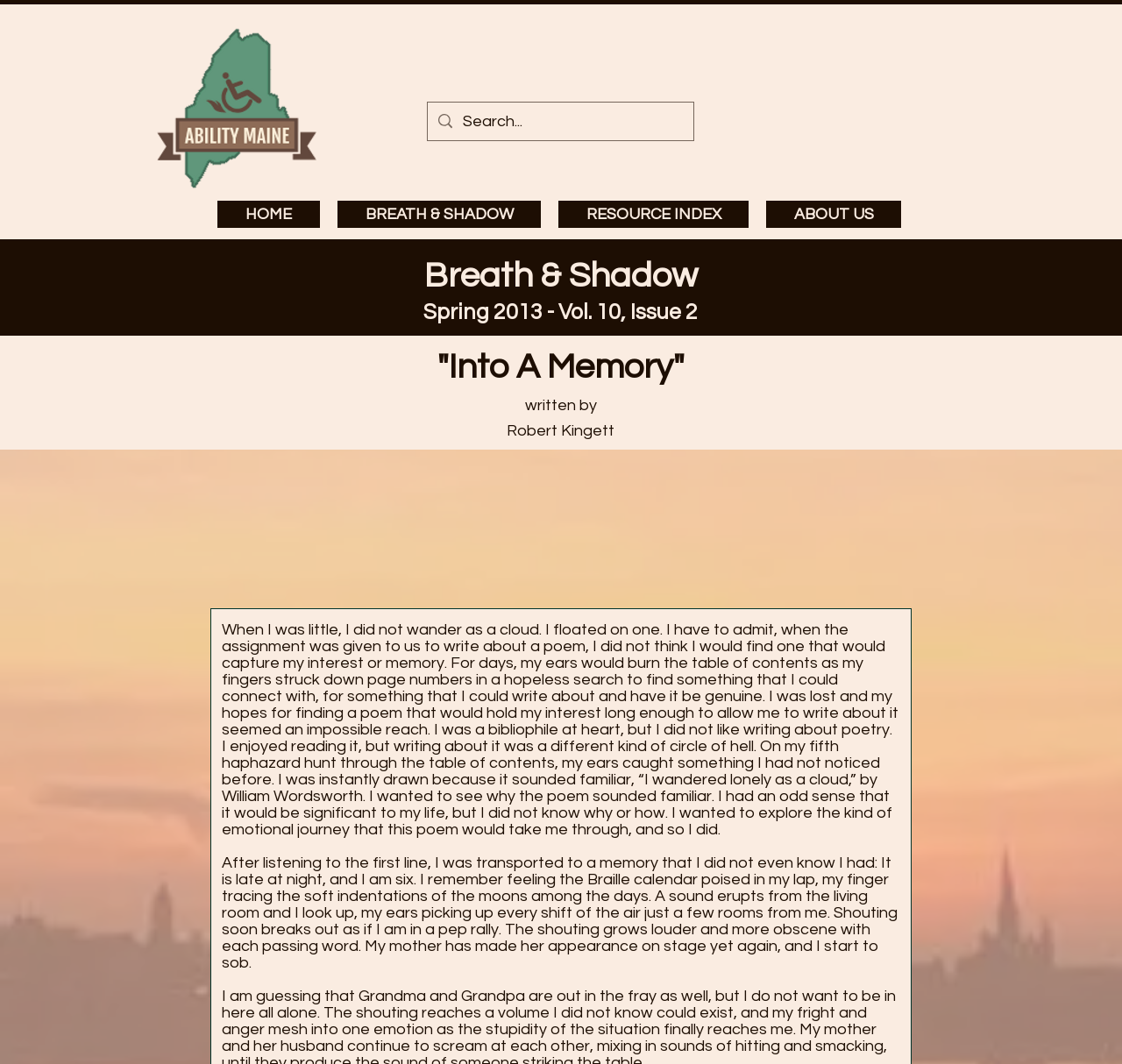How many navigation links are there?
Based on the image, please offer an in-depth response to the question.

There are four navigation links: 'HOME', 'BREATH & SHADOW', 'RESOURCE INDEX', and 'ABOUT US', which are mentioned in the link elements with bounding box coordinates [0.194, 0.189, 0.285, 0.214], [0.301, 0.189, 0.482, 0.214], [0.498, 0.189, 0.667, 0.214], and [0.683, 0.189, 0.803, 0.214] respectively.